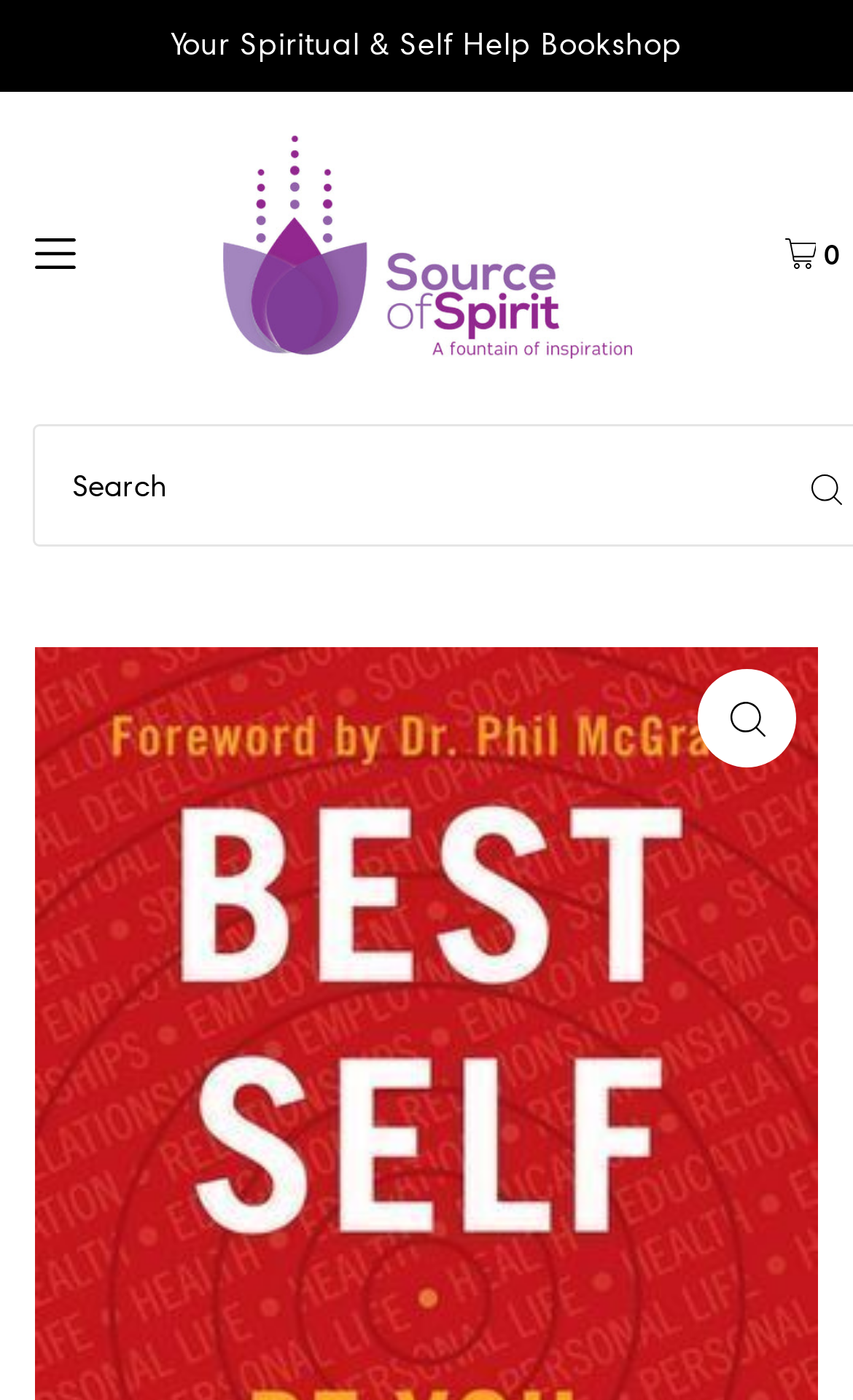What is the purpose of the button with an image?
Look at the webpage screenshot and answer the question with a detailed explanation.

I found the answer by looking at the button element with an image child, which has the text 'Open navigation'. This suggests that the button is used to open a navigation menu.